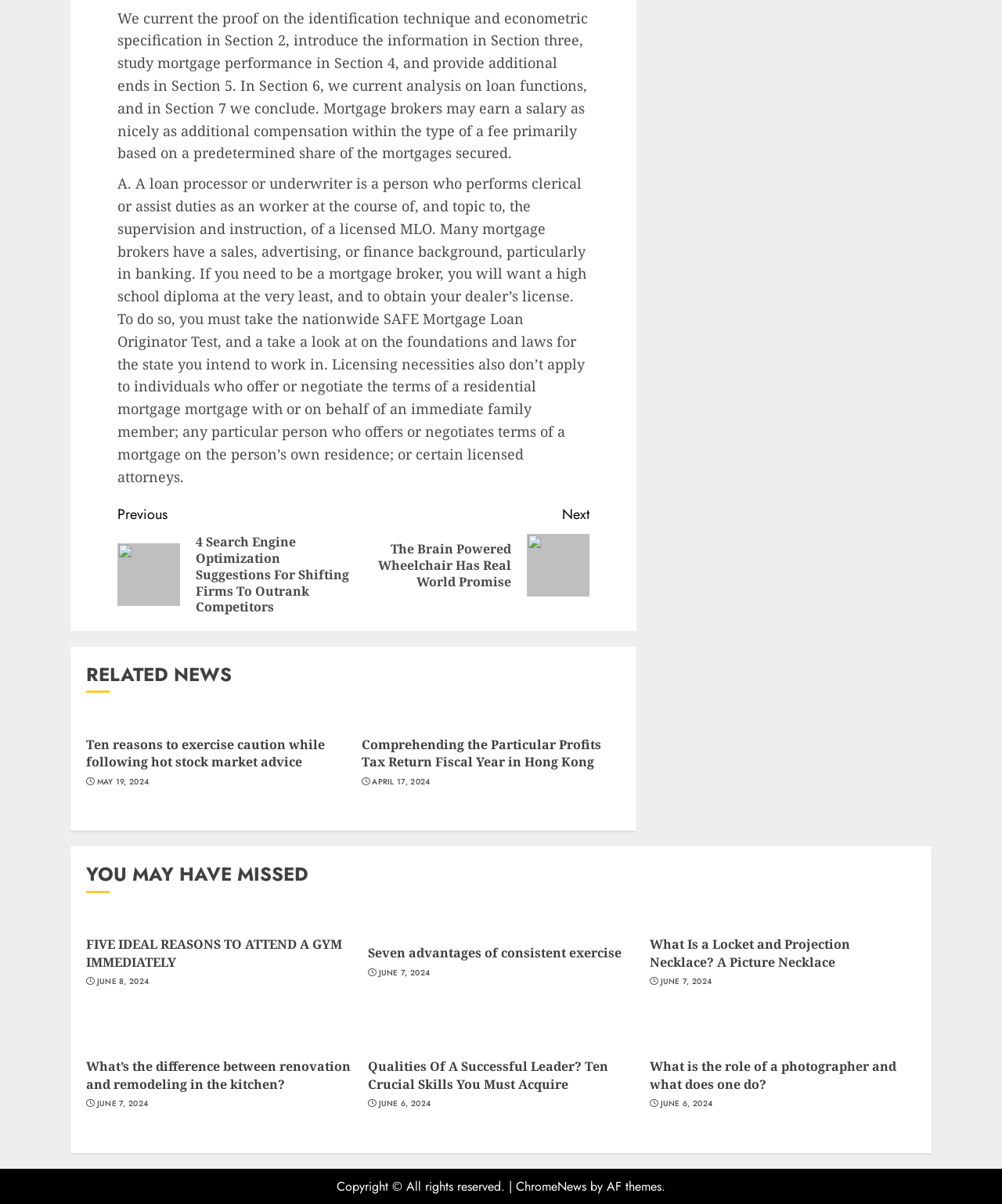What type of content is listed under 'RELATED NEWS'?
Please respond to the question with a detailed and well-explained answer.

The 'RELATED NEWS' section lists news articles, as indicated by the headings and links under this section, which suggest that they are related news articles.